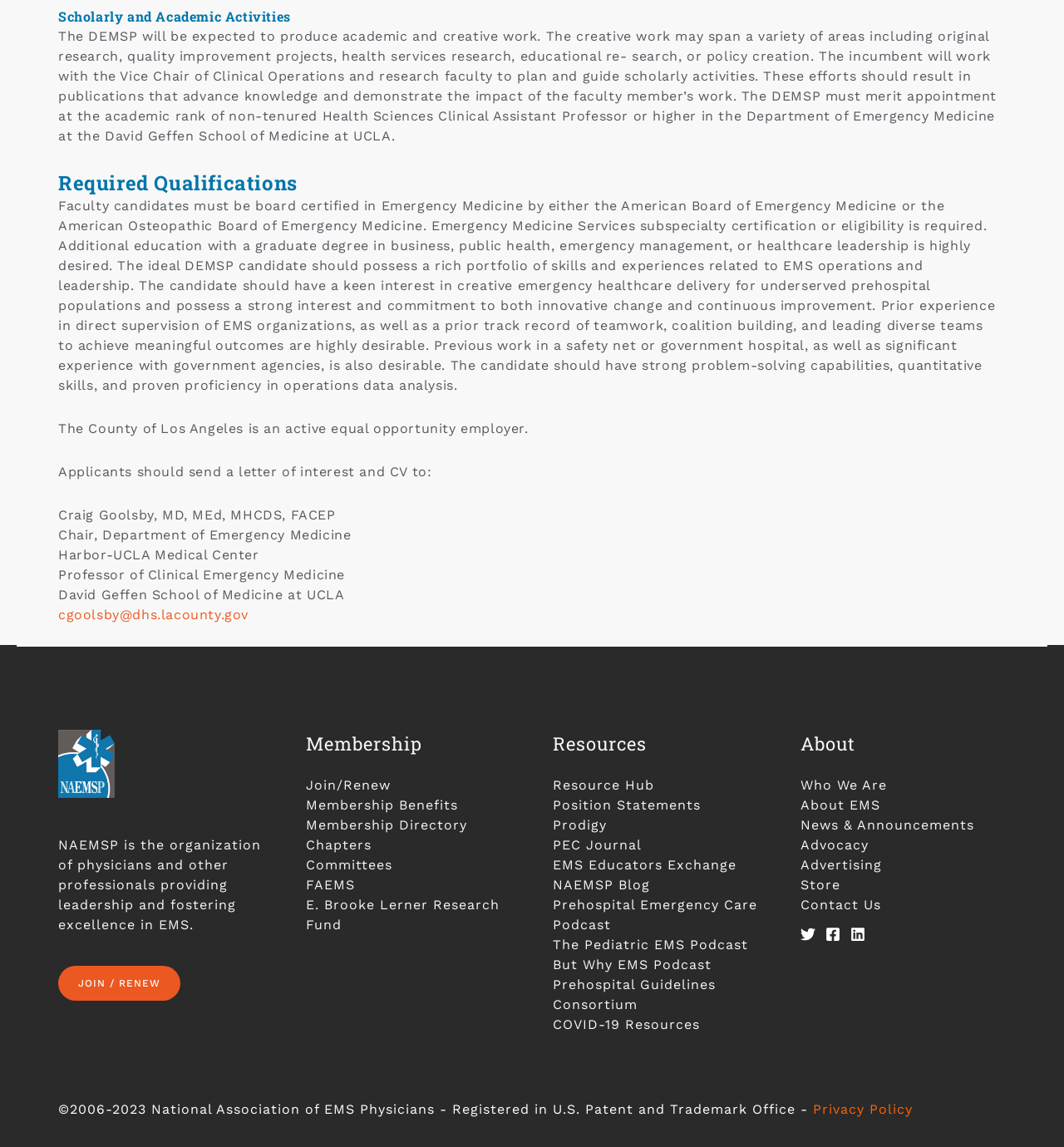Use a single word or phrase to answer the question: 
What is the name of the organization providing leadership in EMS?

NAEMSP